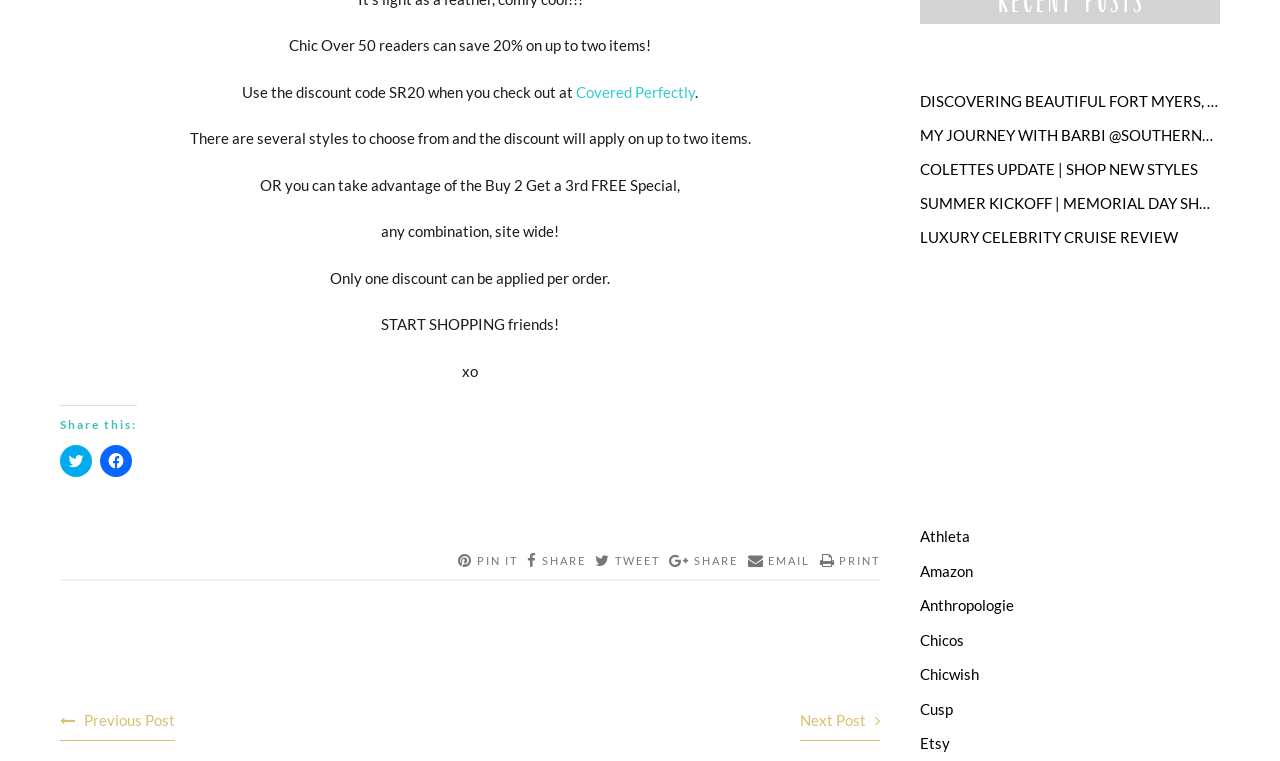Provide a one-word or short-phrase answer to the question:
How many items can the discount be applied to?

up to two